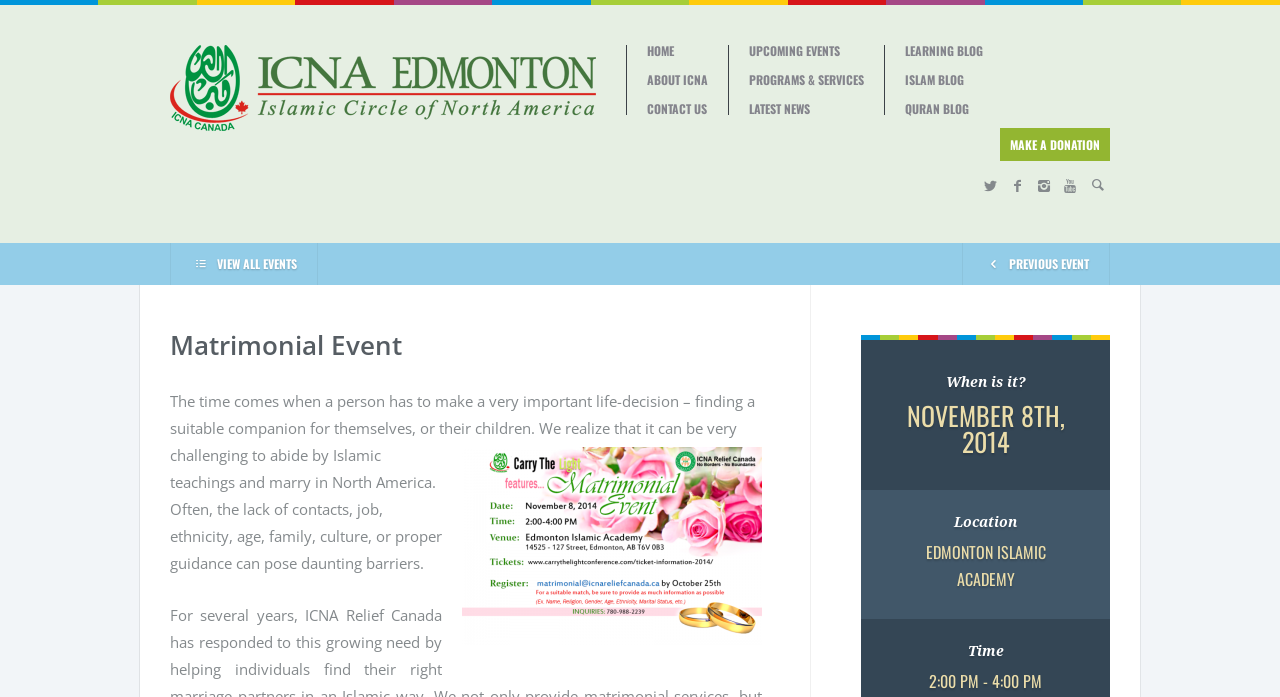What is the location of the event?
Give a one-word or short phrase answer based on the image.

Edmonton Islamic Academy